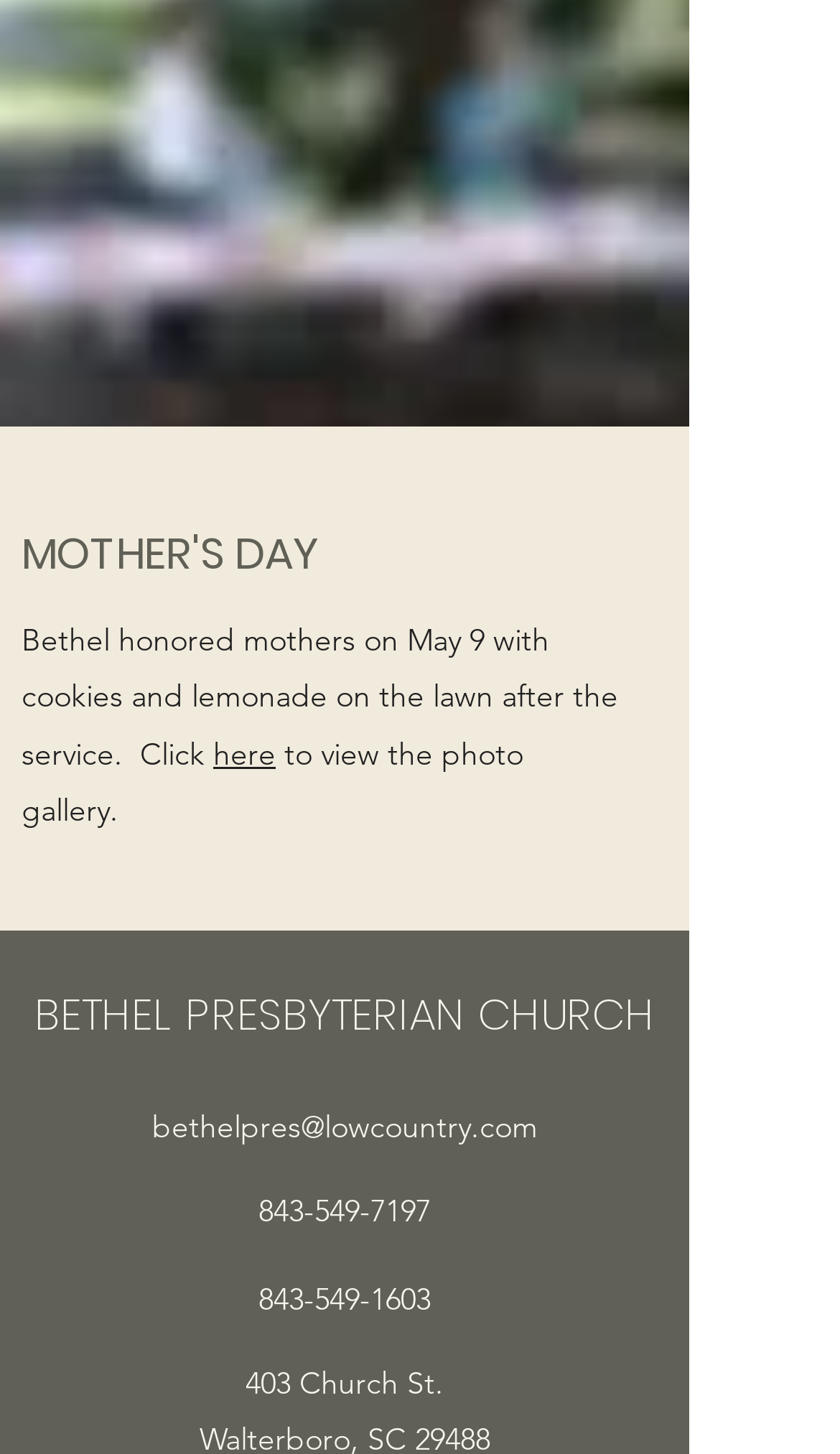Based on the provided description, "843-549-1603", find the bounding box of the corresponding UI element in the screenshot.

[0.308, 0.88, 0.513, 0.906]